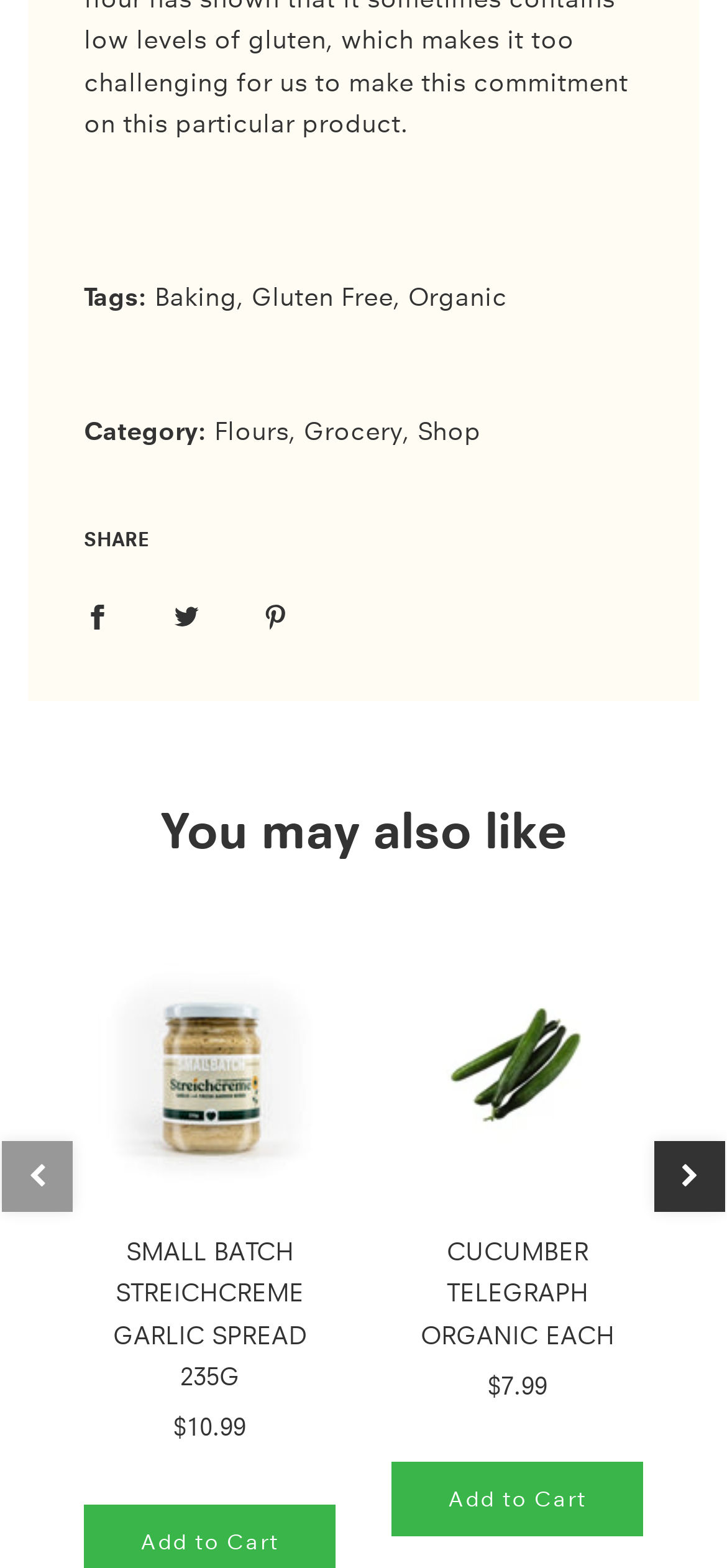What is the price of the SMALL BATCH STREICHCREME GARLIC SPREAD?
Can you give a detailed and elaborate answer to the question?

I can find the price of the SMALL BATCH STREICHCREME GARLIC SPREAD by looking at the link that says '$10.99' which is located below the product name.